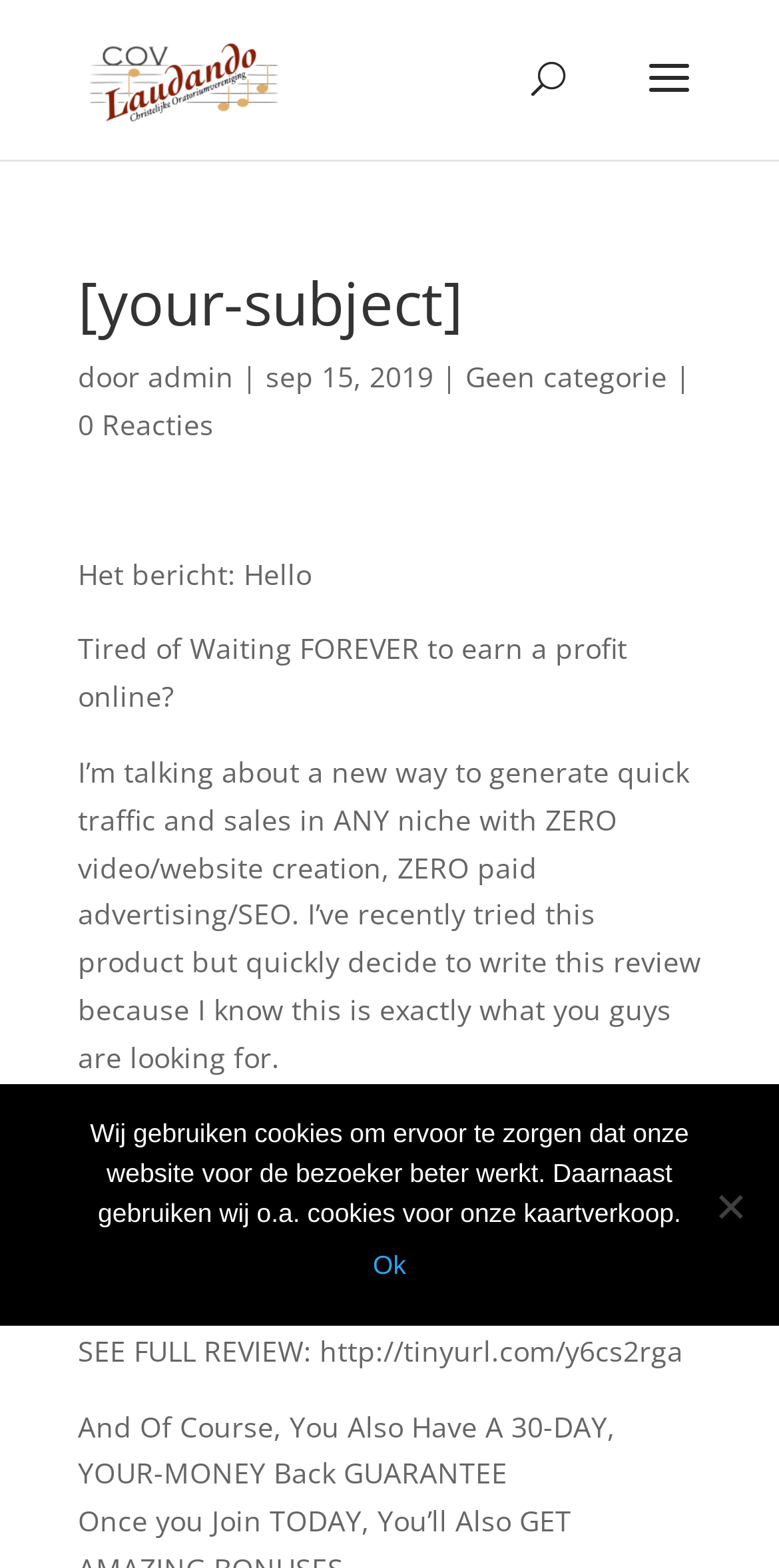What is the category of the article?
Craft a detailed and extensive response to the question.

I found the category of the article by looking at the link 'Geen categorie' which is located below the title of the article.